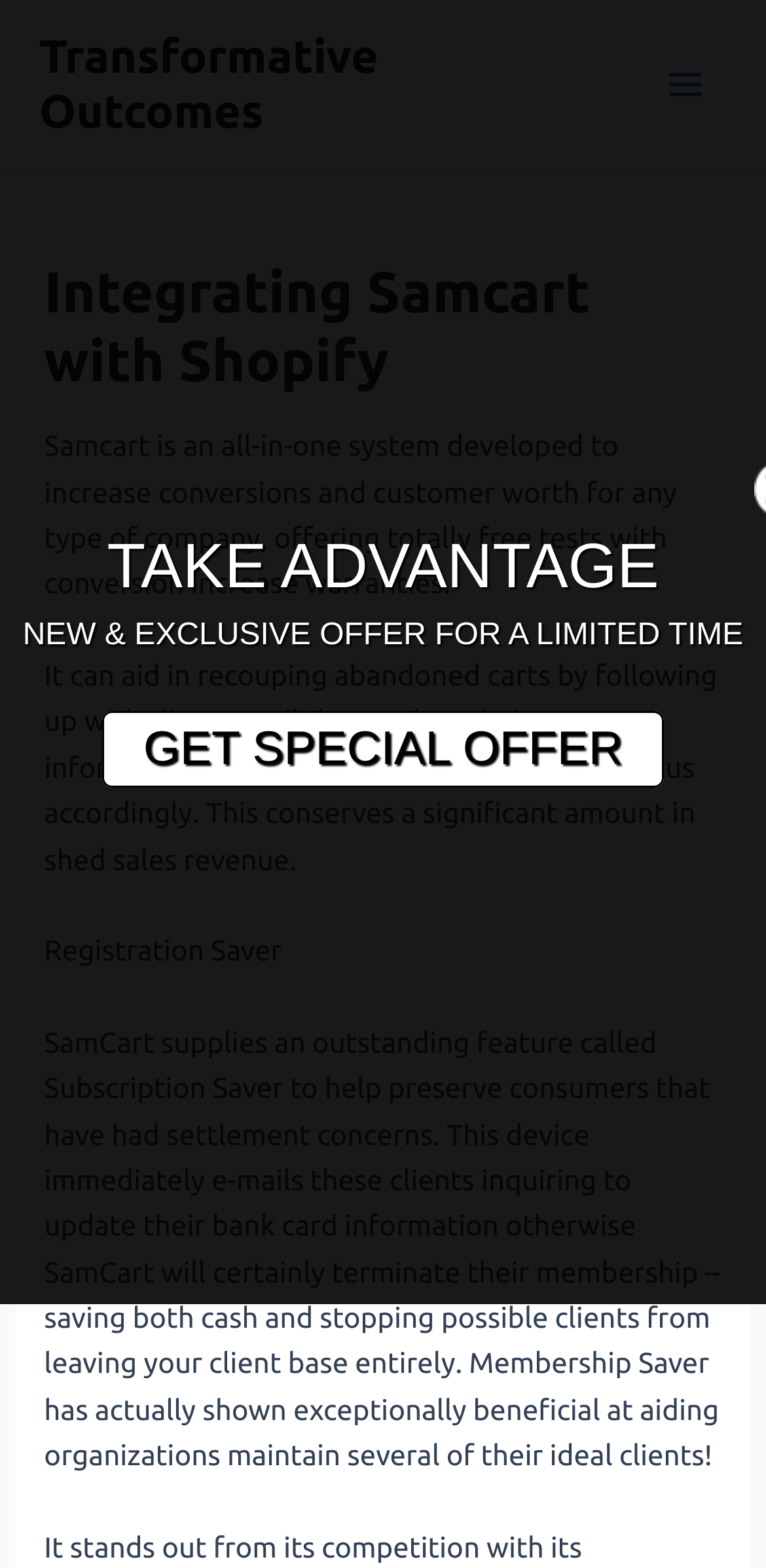Use a single word or phrase to answer the question: What is the limited-time offer for?

NEW & EXCLUSIVE OFFER